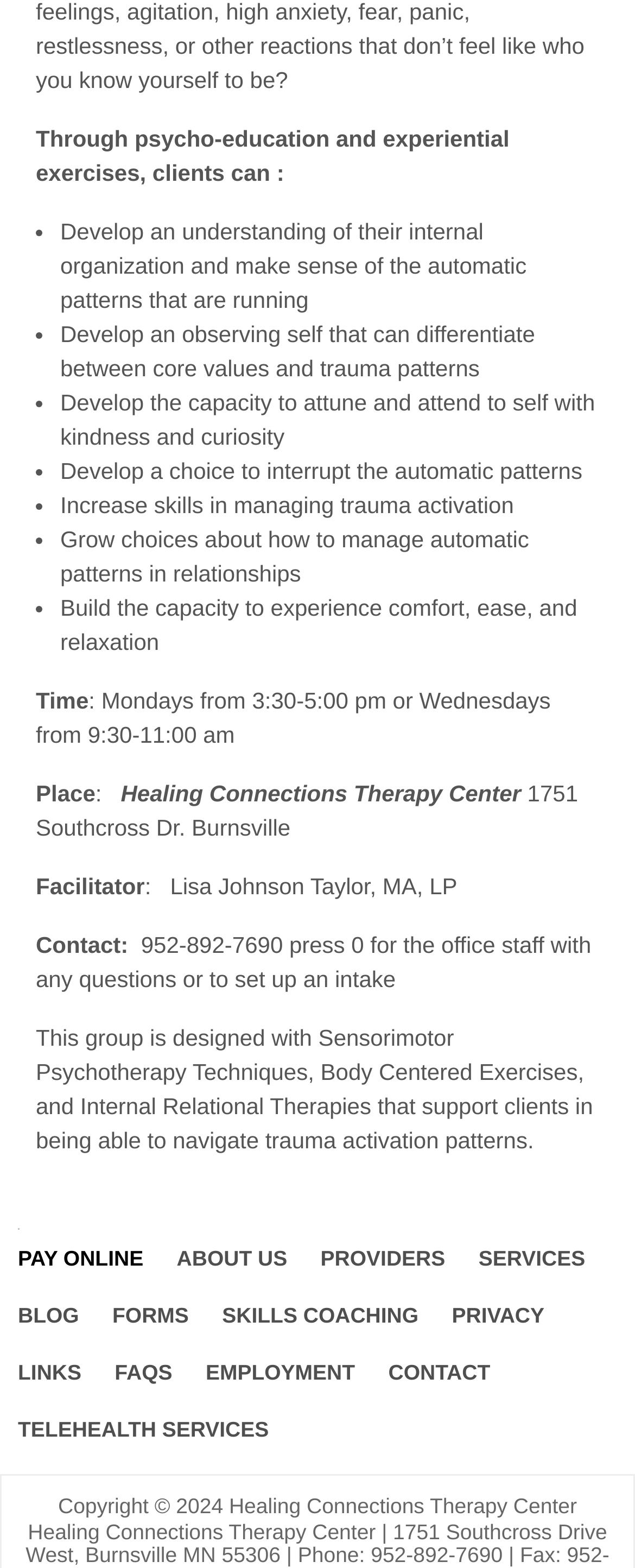Locate the bounding box coordinates of the UI element described by: "Privacy". Provide the coordinates as four float numbers between 0 and 1, formatted as [left, top, right, bottom].

[0.712, 0.831, 0.857, 0.847]